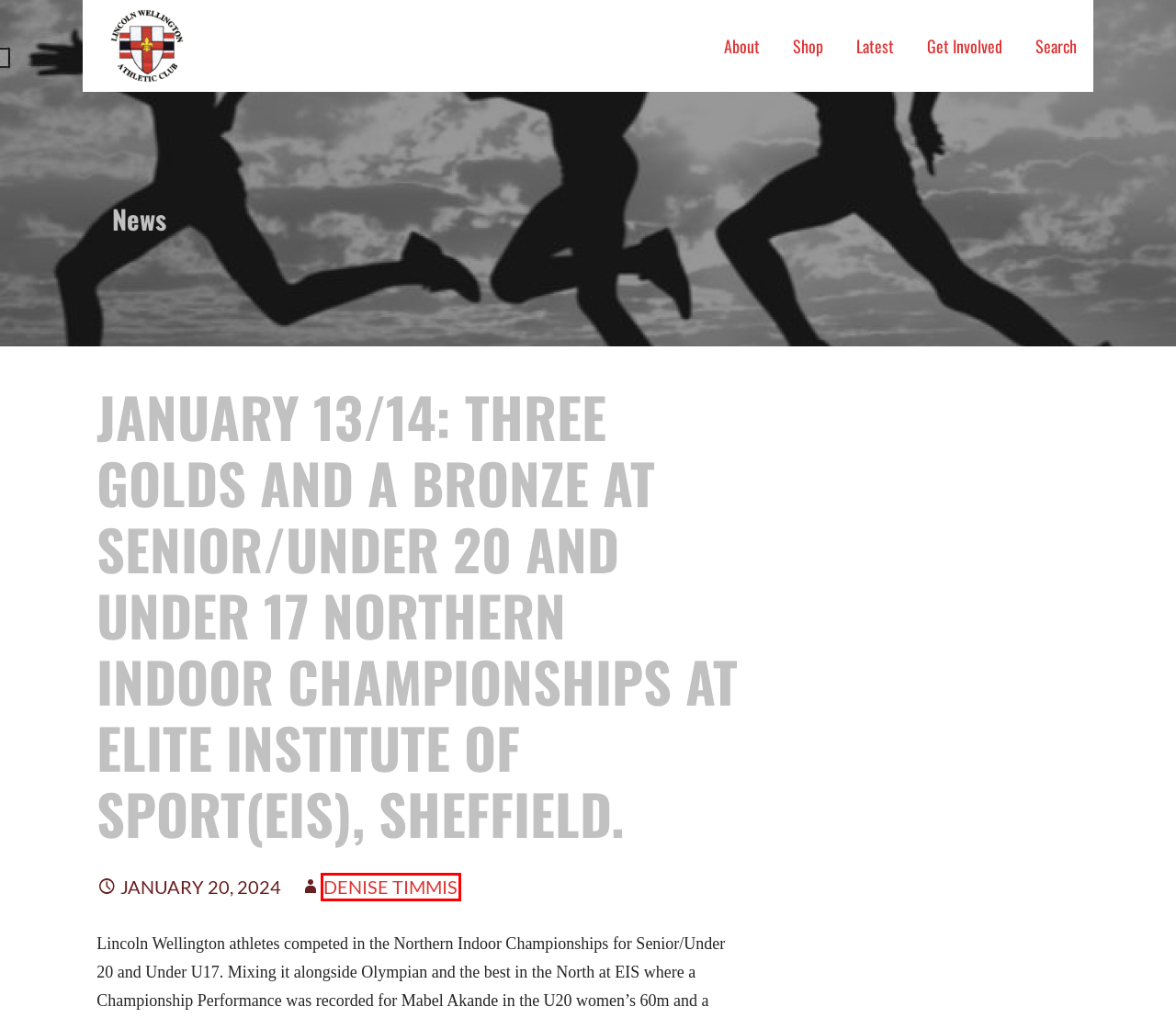Review the screenshot of a webpage that includes a red bounding box. Choose the most suitable webpage description that matches the new webpage after clicking the element within the red bounding box. Here are the candidates:
A. Uncategorized – Lincoln Wellington Athletic Club
B. Lincoln Wellington Athletic Club
C. Denise Timmis – Lincoln Wellington Athletic Club
D. Coaches – Lincoln Wellington Athletic Club
E. Results – Lincoln Wellington Athletic Club
F. Search – Lincoln Wellington Athletic Club
G. Volunteer – Lincoln Wellington Athletic Club
H. Records – Lincoln Wellington Athletic Club

C